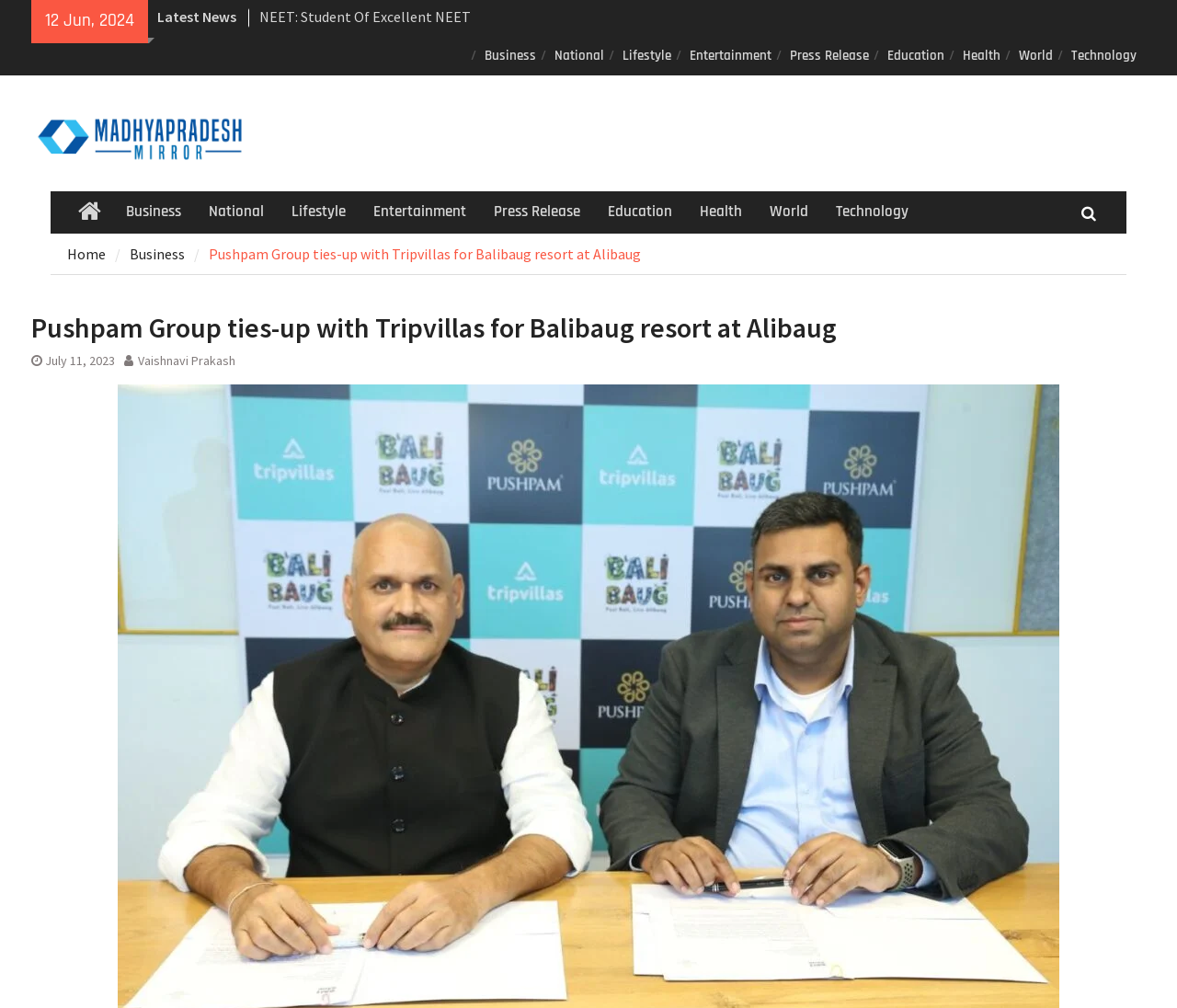What categories are available on the webpage?
Using the information from the image, answer the question thoroughly.

I found the categories by looking at the links on the top of the webpage, which include 'Business', 'National', 'Lifestyle', and several others. These links are likely categories that the webpage is organized into.